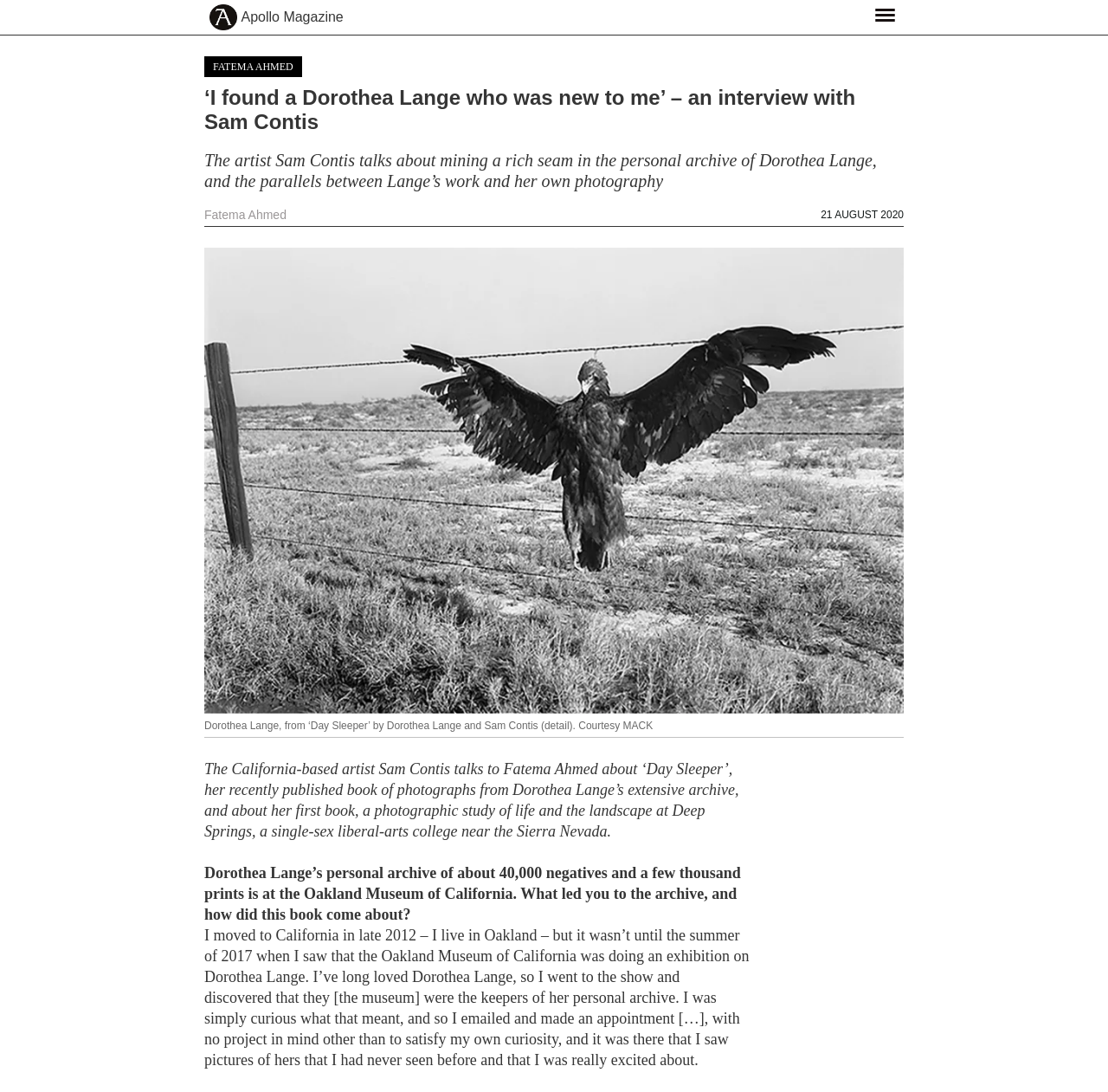Determine the bounding box coordinates for the UI element with the following description: "Apollo Magazine". The coordinates should be four float numbers between 0 and 1, represented as [left, top, right, bottom].

[0.218, 0.004, 0.31, 0.028]